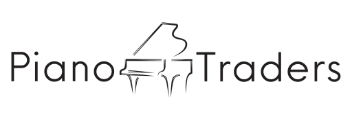What type of instruments is the brand likely associated with?
Look at the screenshot and give a one-word or phrase answer.

Pianos and related instruments